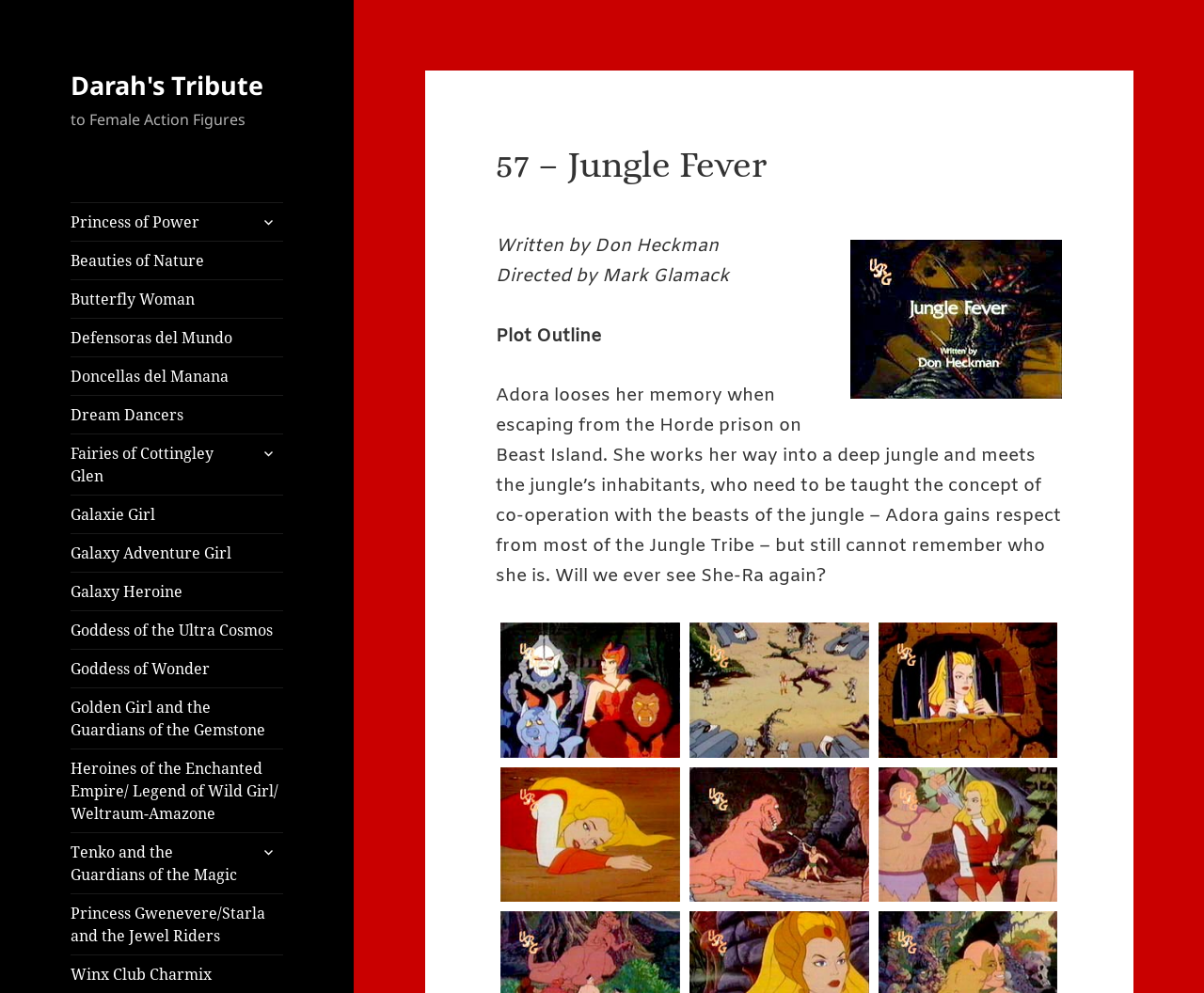Please identify the bounding box coordinates of the element's region that I should click in order to complete the following instruction: "Click on Darah's Tribute". The bounding box coordinates consist of four float numbers between 0 and 1, i.e., [left, top, right, bottom].

[0.059, 0.068, 0.219, 0.103]